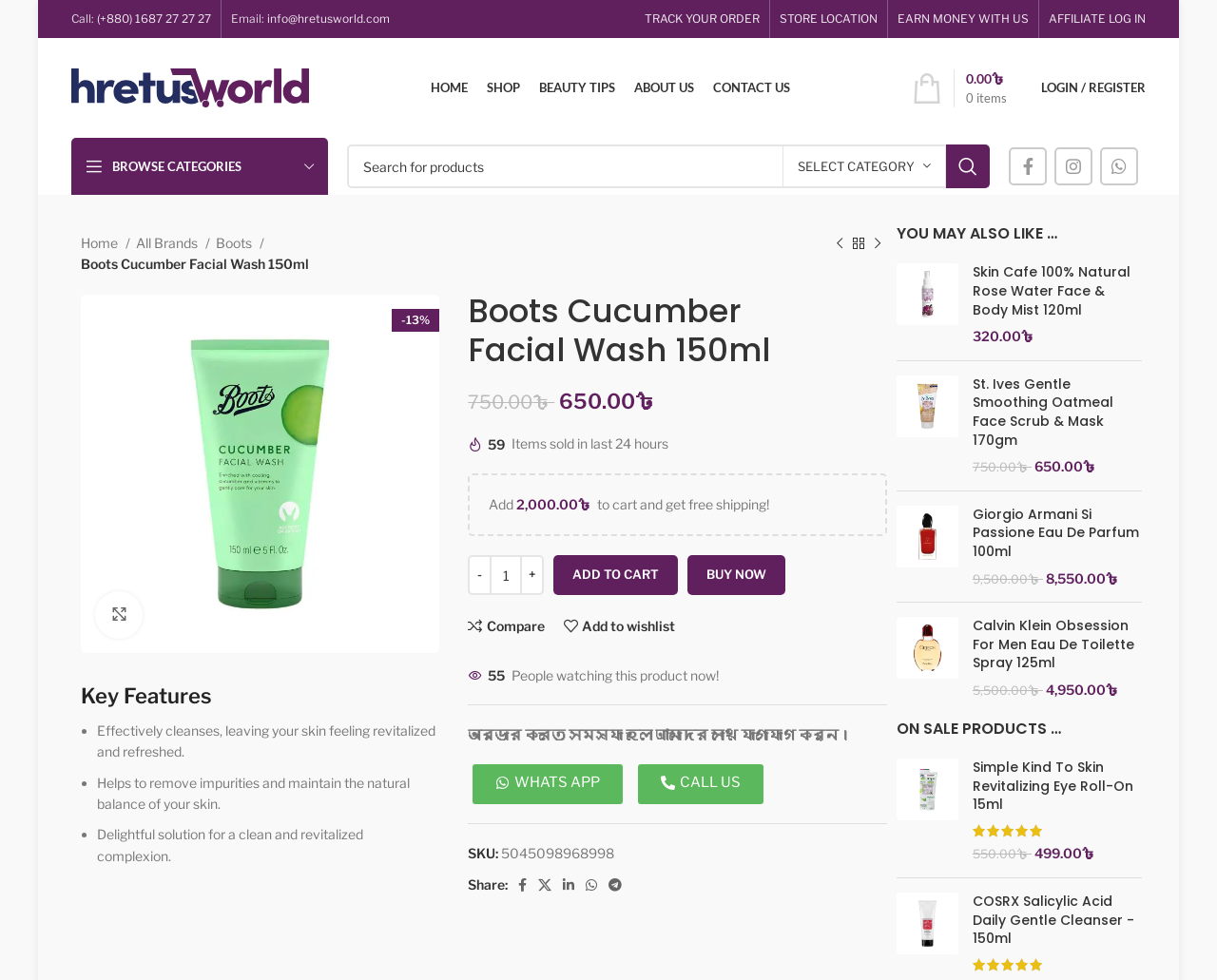What is the purpose of the 'ADD TO CART' button?
We need a detailed and meticulous answer to the question.

I found the 'ADD TO CART' button next to the product price and quantity input field, and based on its position and the text on the button, I inferred that it is used to add the product to the cart.